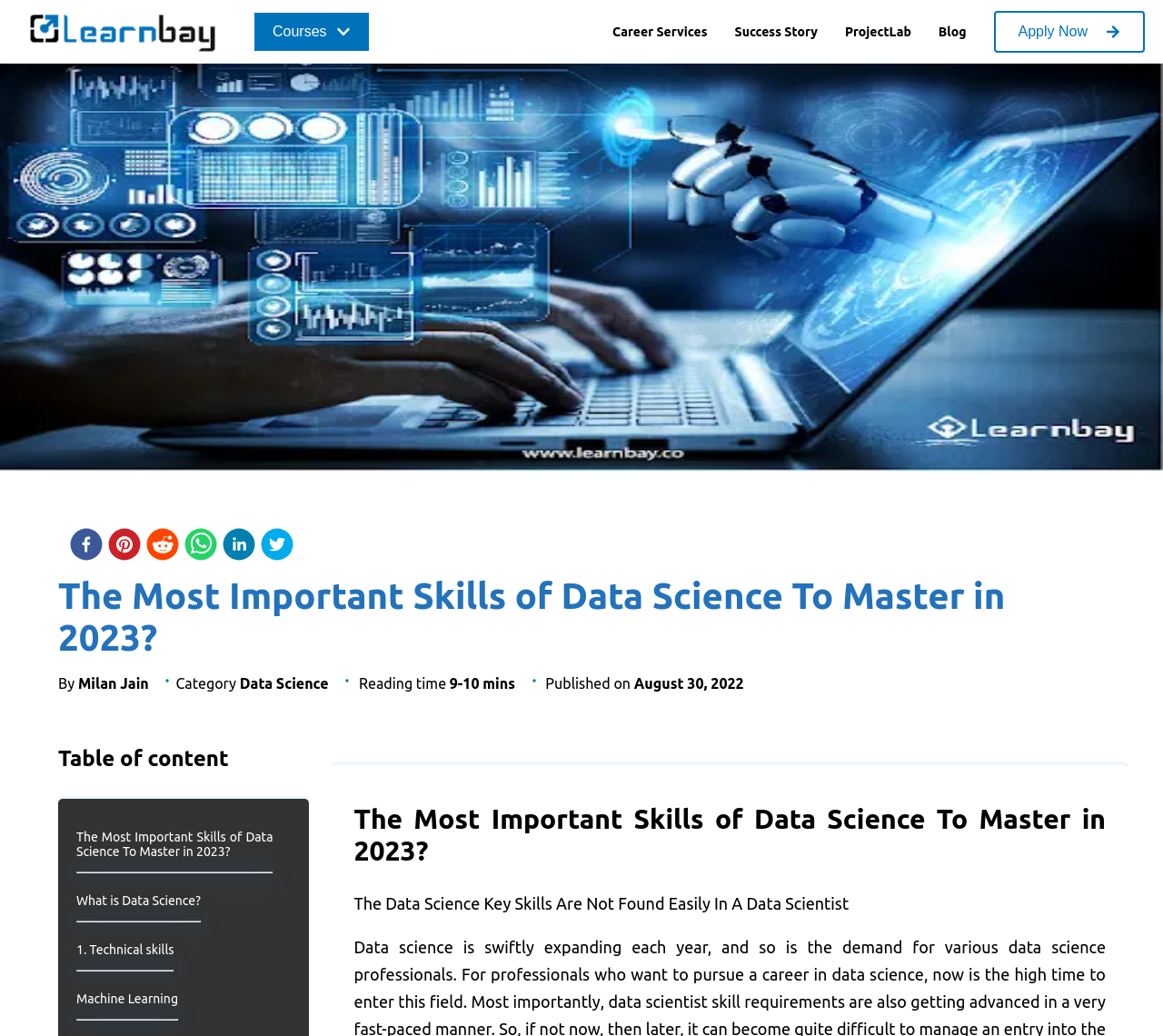Please locate the bounding box coordinates of the element that should be clicked to achieve the given instruction: "Click the 'The Most Important Skills of Data Science To Master in 2023?' link".

[0.066, 0.801, 0.235, 0.829]